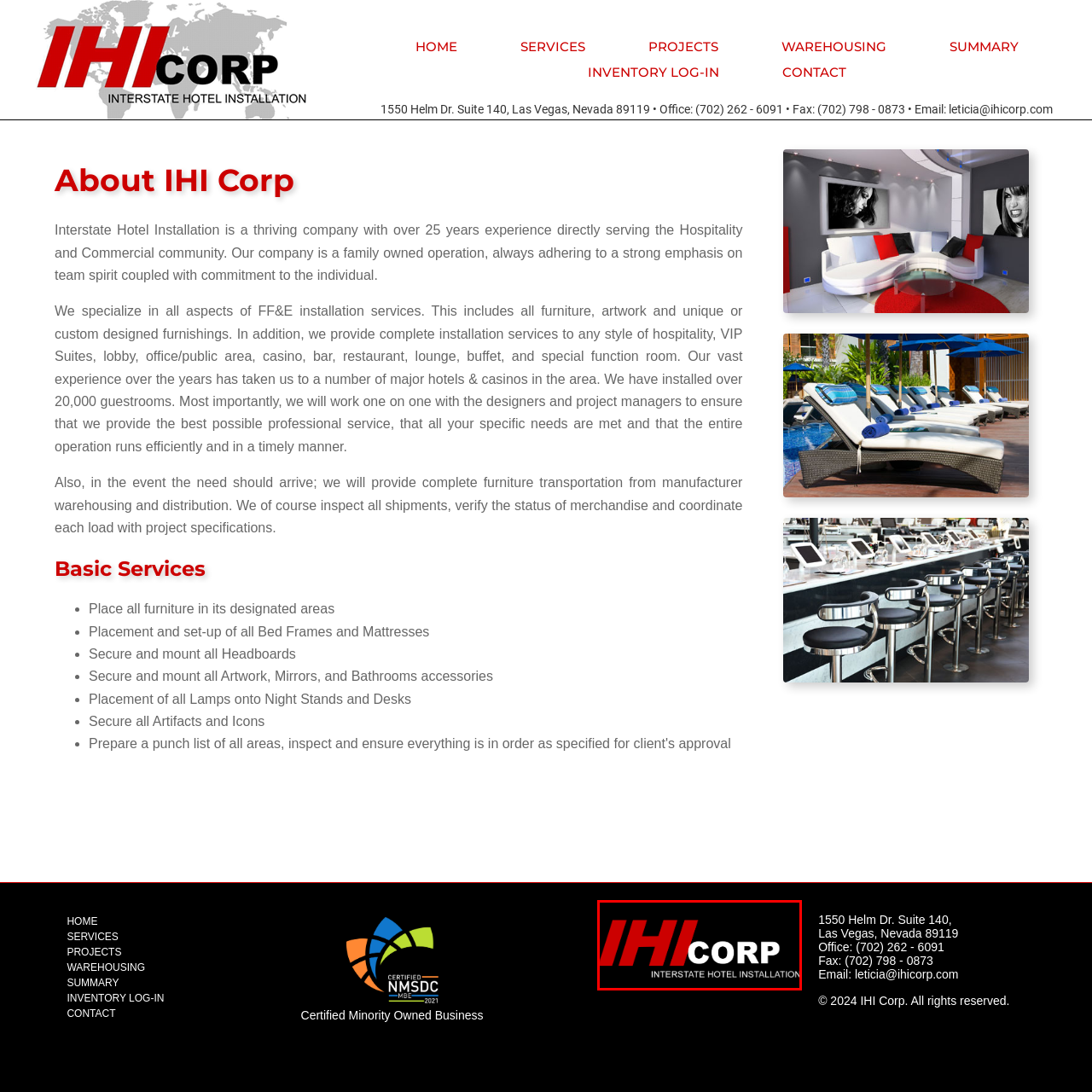Inspect the image outlined by the red box and answer the question using a single word or phrase:
What type of services does IHI Corp specialize in?

Hotel installation services